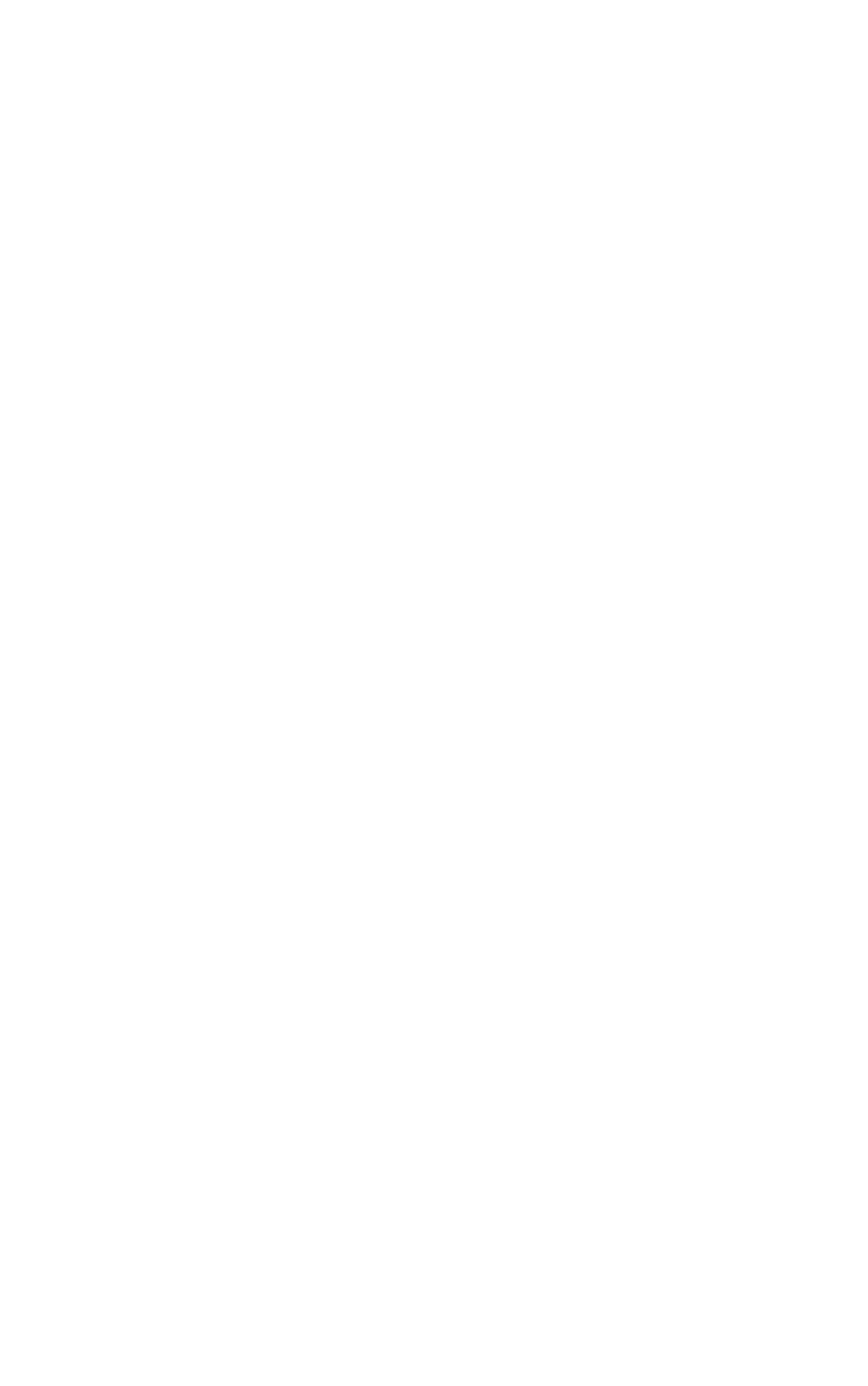Analyze the image and give a detailed response to the question:
What is the category of the post?

The category of the post can be found in the footer section, where it says 'Posted in' followed by the link 'Weight Loss tips', which indicates the category the post belongs to.